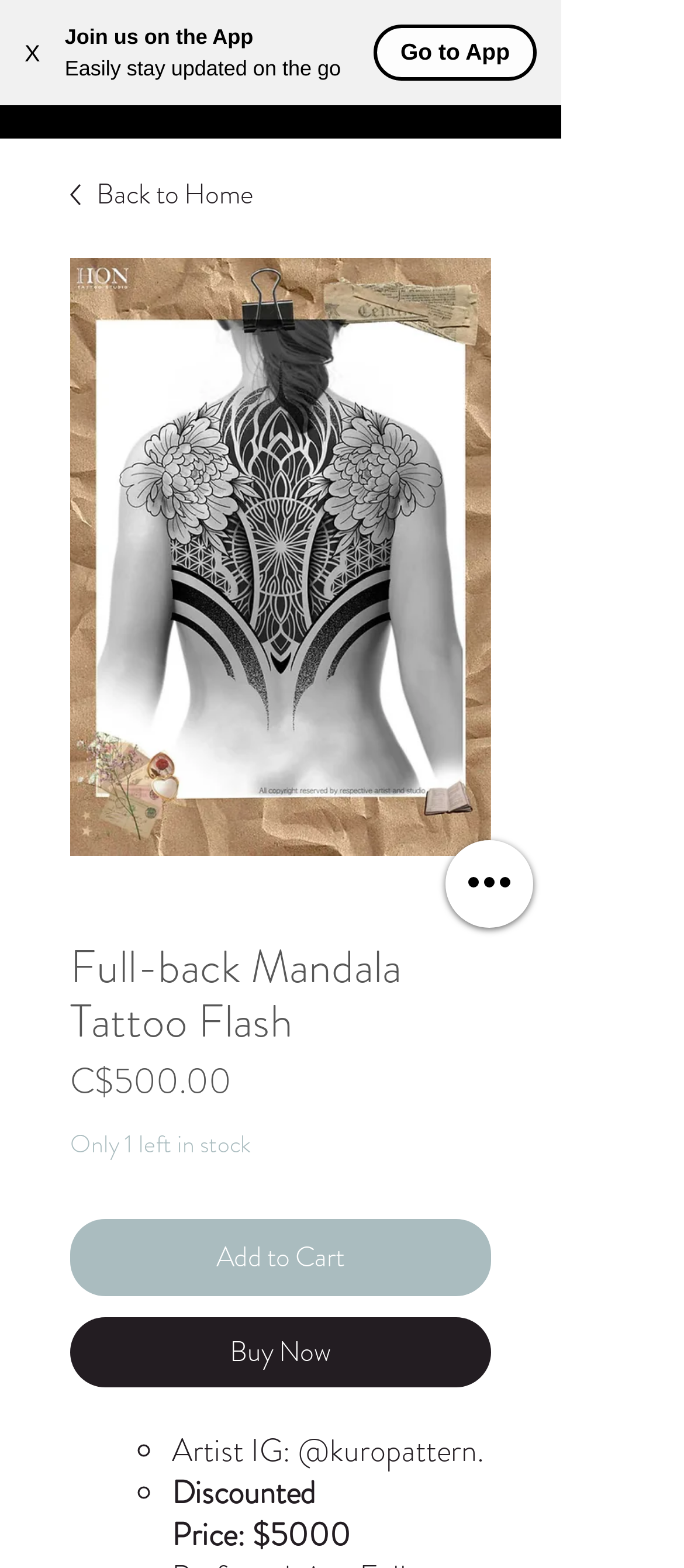What is the discounted price of the tattoo design?
Utilize the image to construct a detailed and well-explained answer.

I found the discounted price by reading the text 'Discounted Price: $5000' which is located below the artist's Instagram handle.